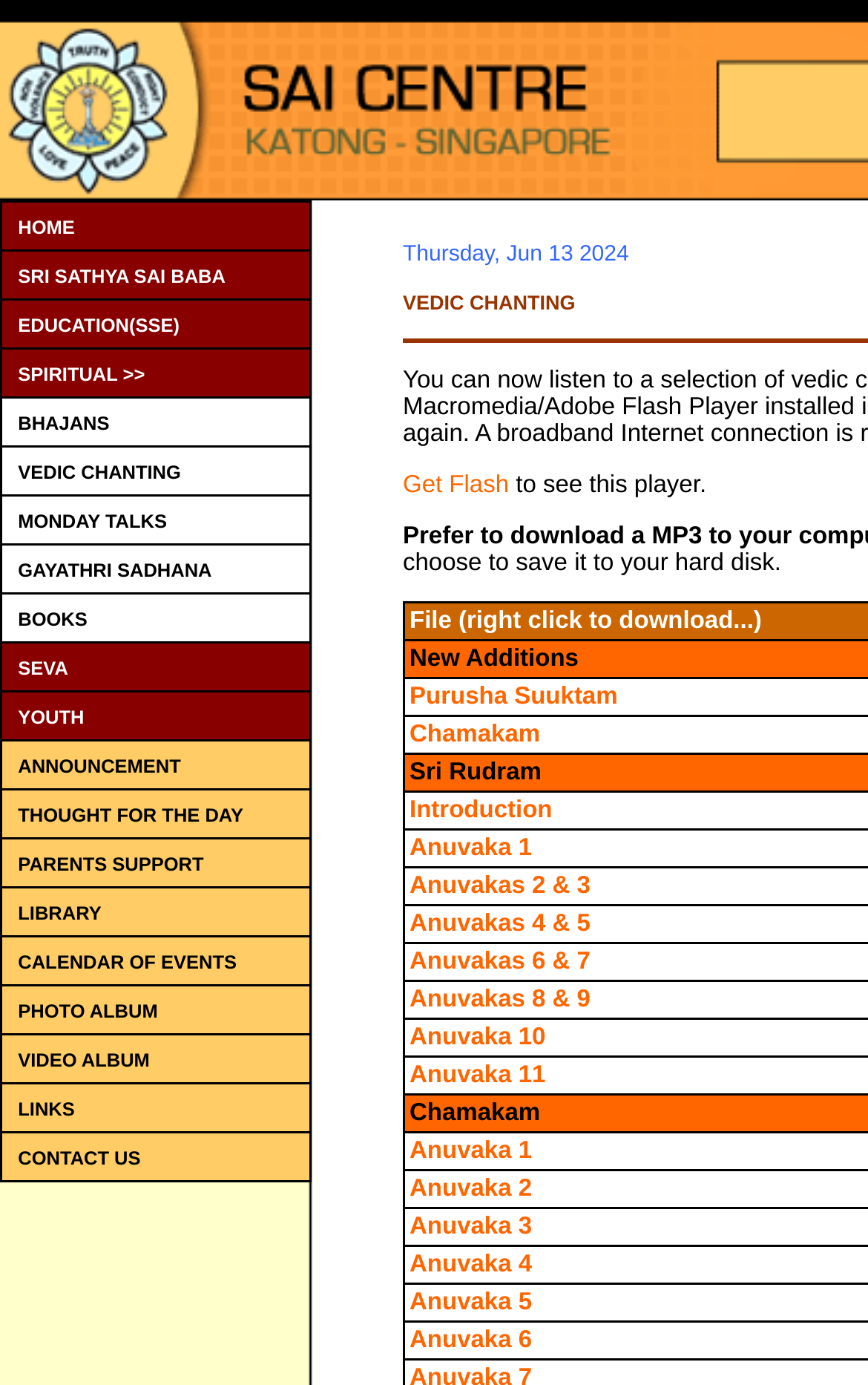Provide a single word or phrase to answer the given question: 
How many sub-links are there under 'Purusha Suuktam'?

11